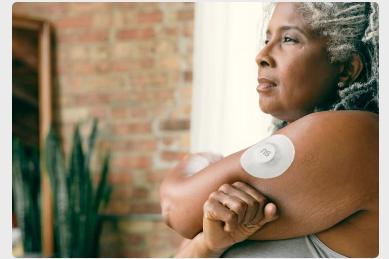Generate a detailed explanation of the scene depicted in the image.

The image portrays a middle-aged woman with gray, curly hair, taking a moment of introspection while sitting and resting her arm against her side. On her upper arm, she is wearing a Continuous Glucose Monitoring (CGM) device, indicated by a circular sensor that helps monitor glucose levels. The background features warm brick walls and soft morning light, creating a cozy atmosphere. This visual reflects the increasing accessibility and integration of health technology into daily life, particularly emphasizing the importance of monitoring health among individuals, such as those managing diabetes. The woman's thoughtful expression suggests a connection to her health journey, underscoring the broader theme of empowerment through technology.